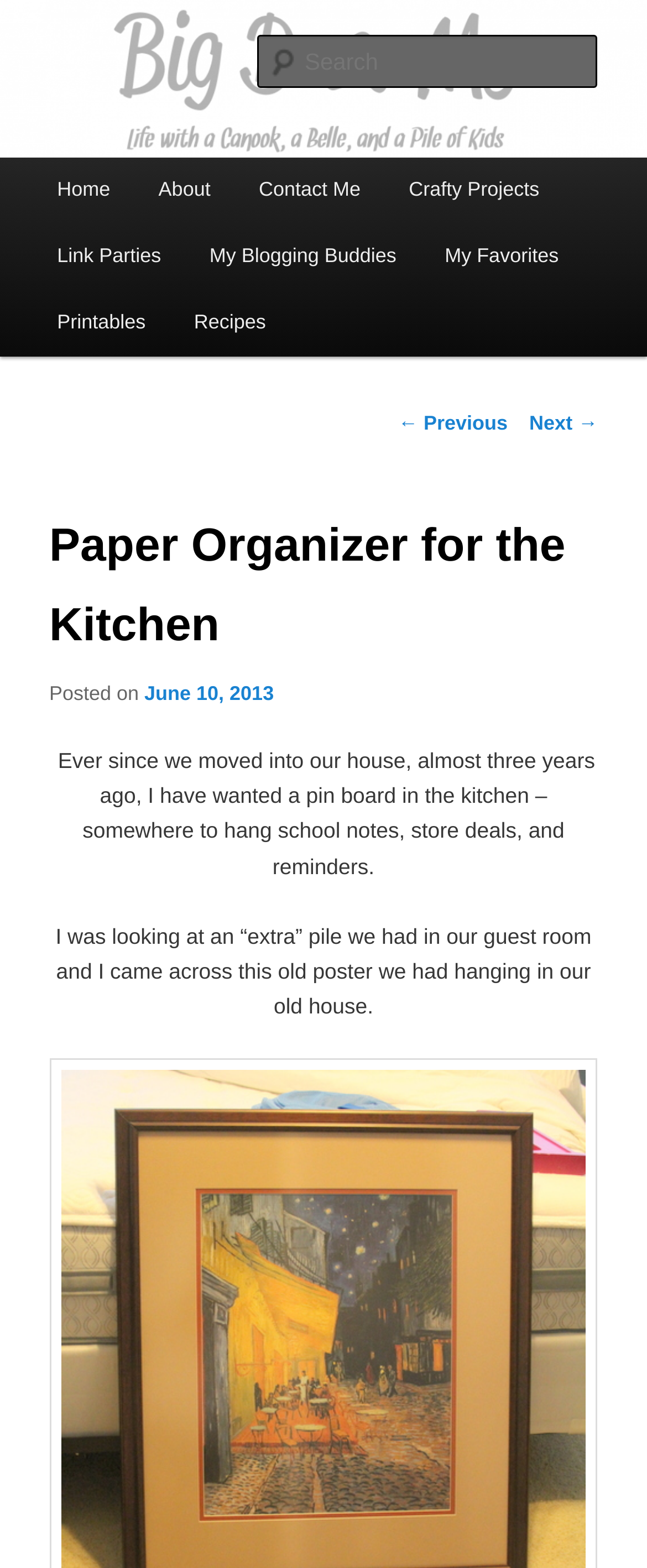Please give a short response to the question using one word or a phrase:
What is the name of the blog?

Big D & Me